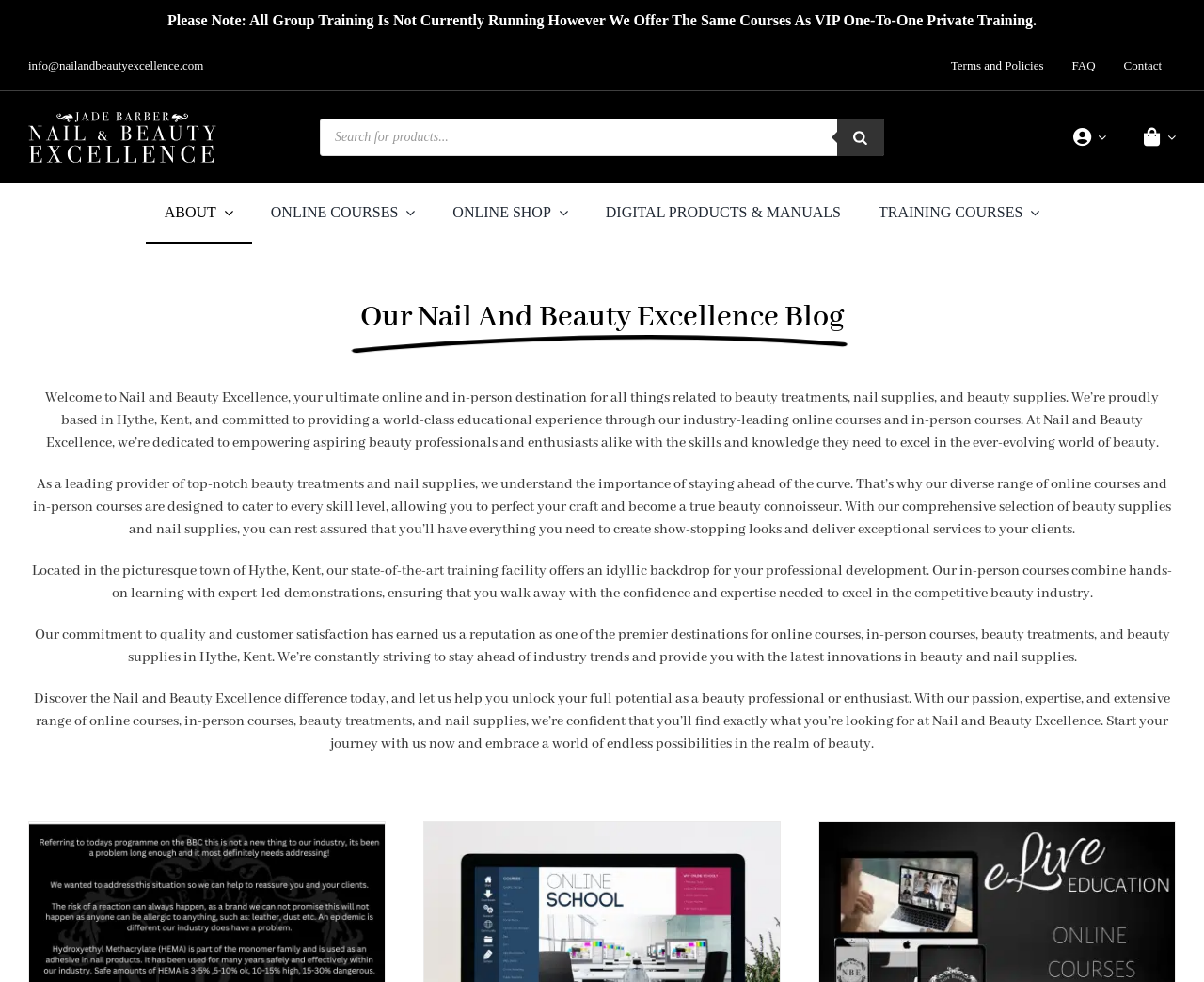Could you provide the bounding box coordinates for the portion of the screen to click to complete this instruction: "Go to ABOUT page"?

[0.121, 0.186, 0.209, 0.248]